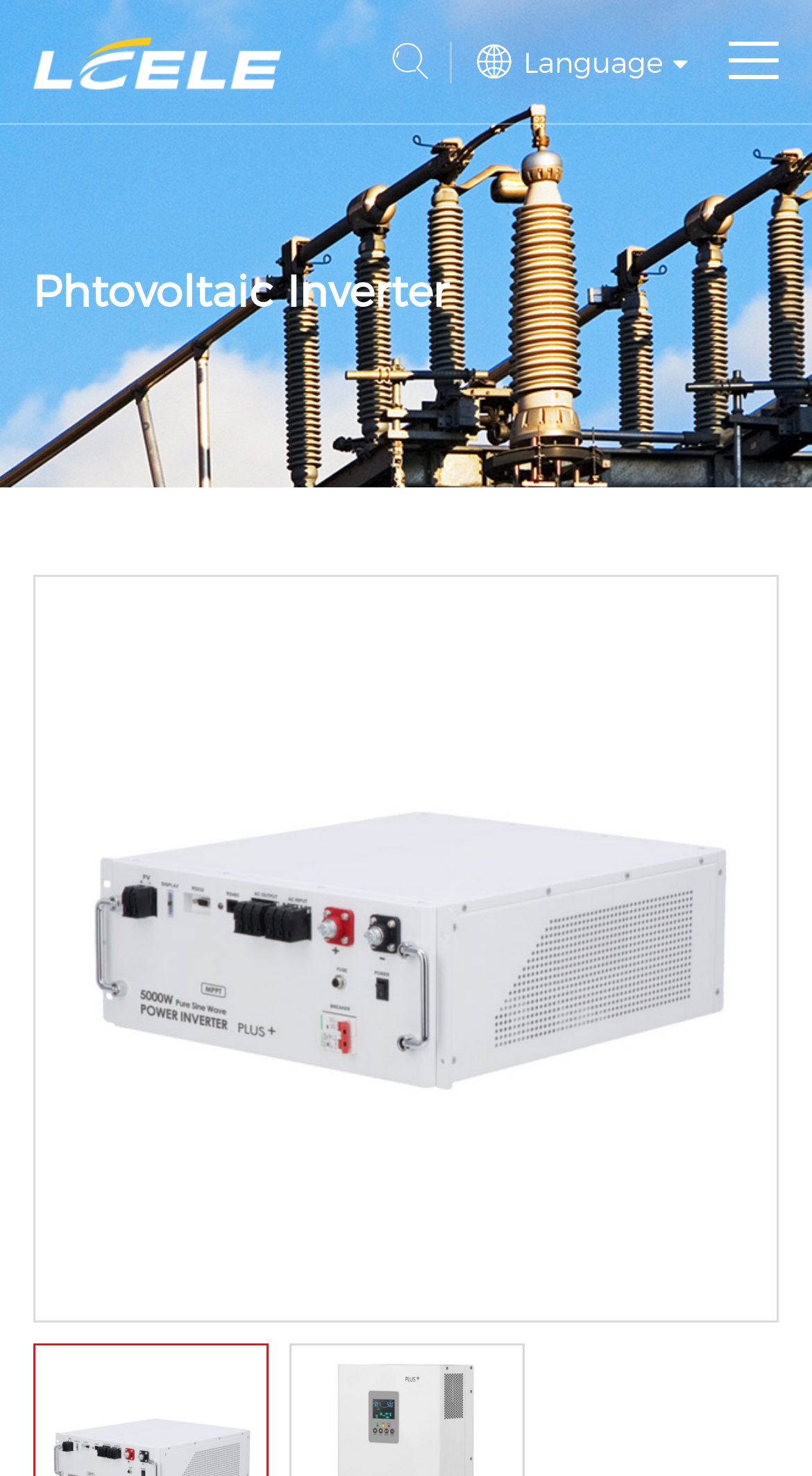Please provide the bounding box coordinates for the element that needs to be clicked to perform the instruction: "Click the company logo". The coordinates must consist of four float numbers between 0 and 1, formatted as [left, top, right, bottom].

[0.04, 0.025, 0.345, 0.06]